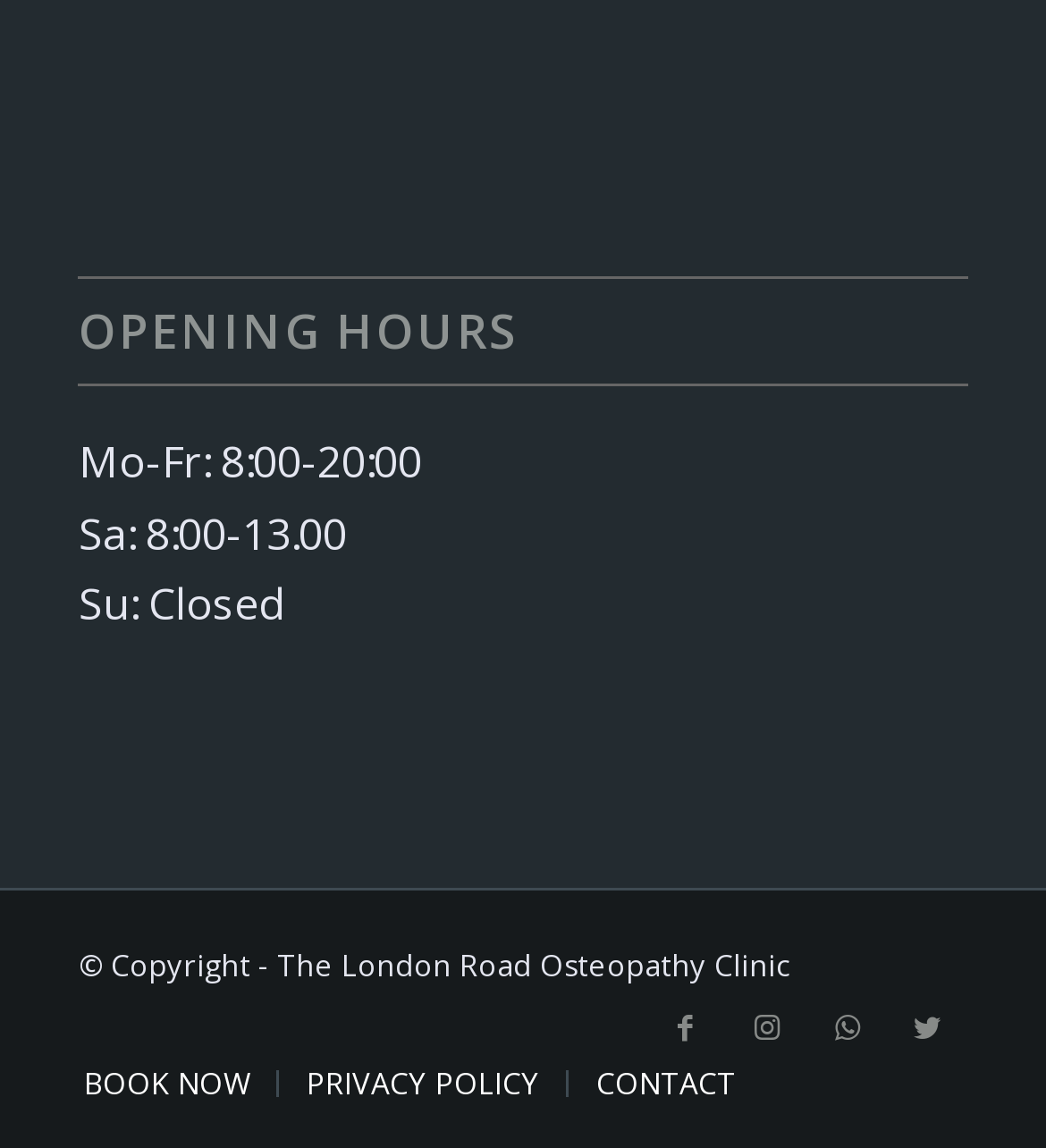Based on the element description CONTACT, identify the bounding box of the UI element in the given webpage screenshot. The coordinates should be in the format (top-left x, top-left y, bottom-right x, bottom-right y) and must be between 0 and 1.

[0.57, 0.926, 0.703, 0.961]